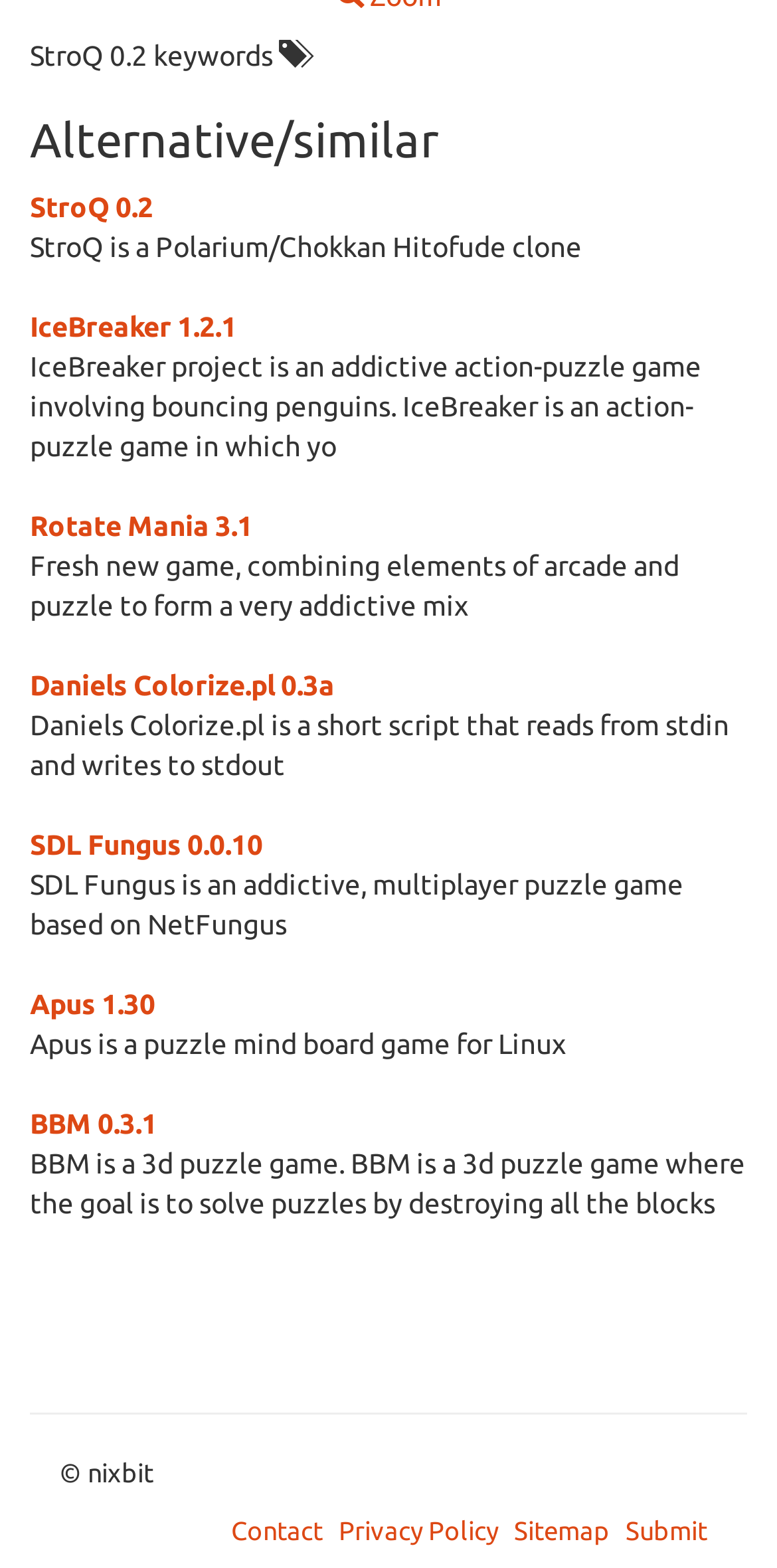Using the description: "Contact", determine the UI element's bounding box coordinates. Ensure the coordinates are in the format of four float numbers between 0 and 1, i.e., [left, top, right, bottom].

[0.297, 0.966, 0.428, 0.984]